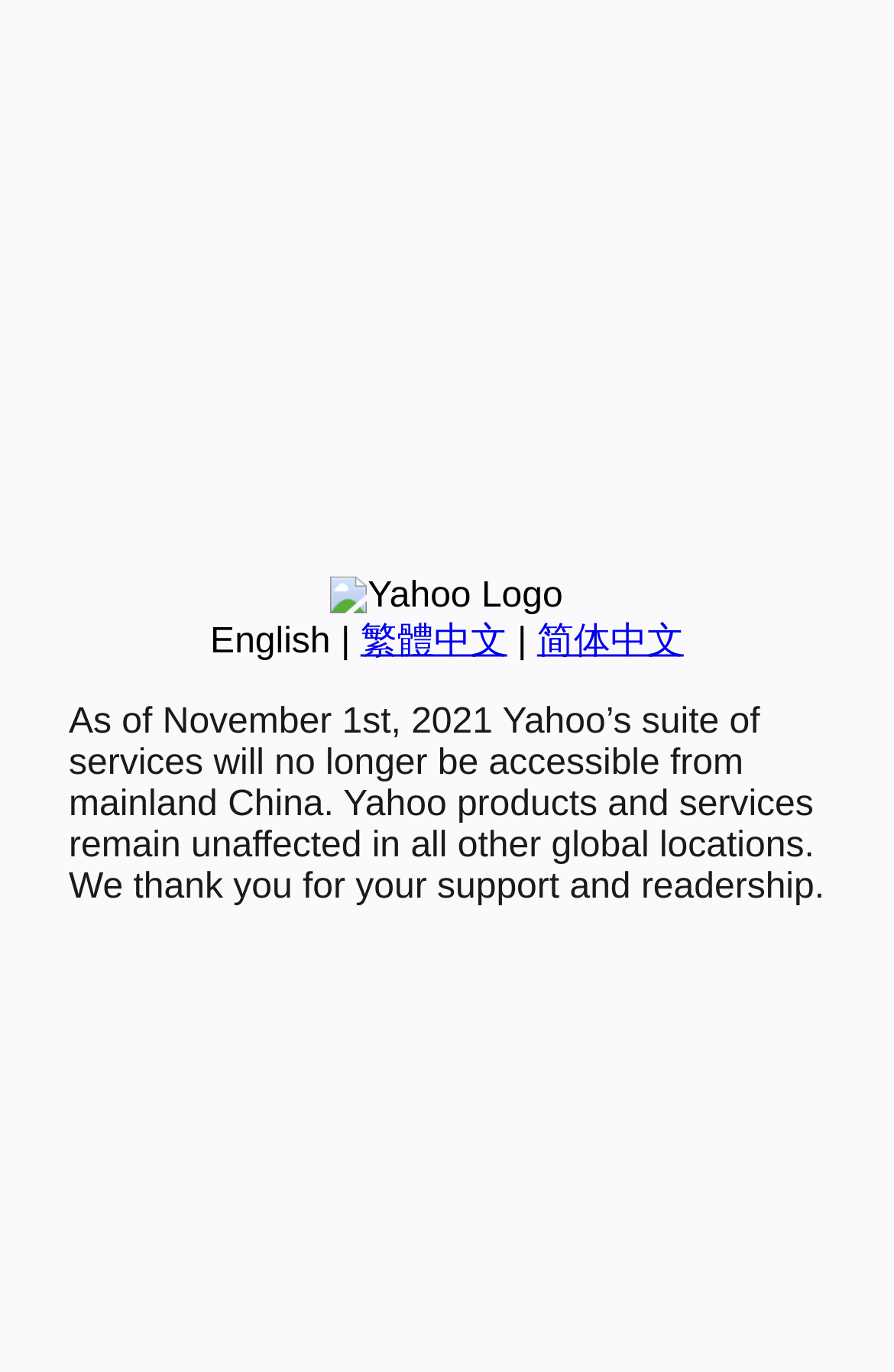Locate the bounding box of the UI element defined by this description: "繁體中文". The coordinates should be given as four float numbers between 0 and 1, formatted as [left, top, right, bottom].

[0.403, 0.454, 0.567, 0.482]